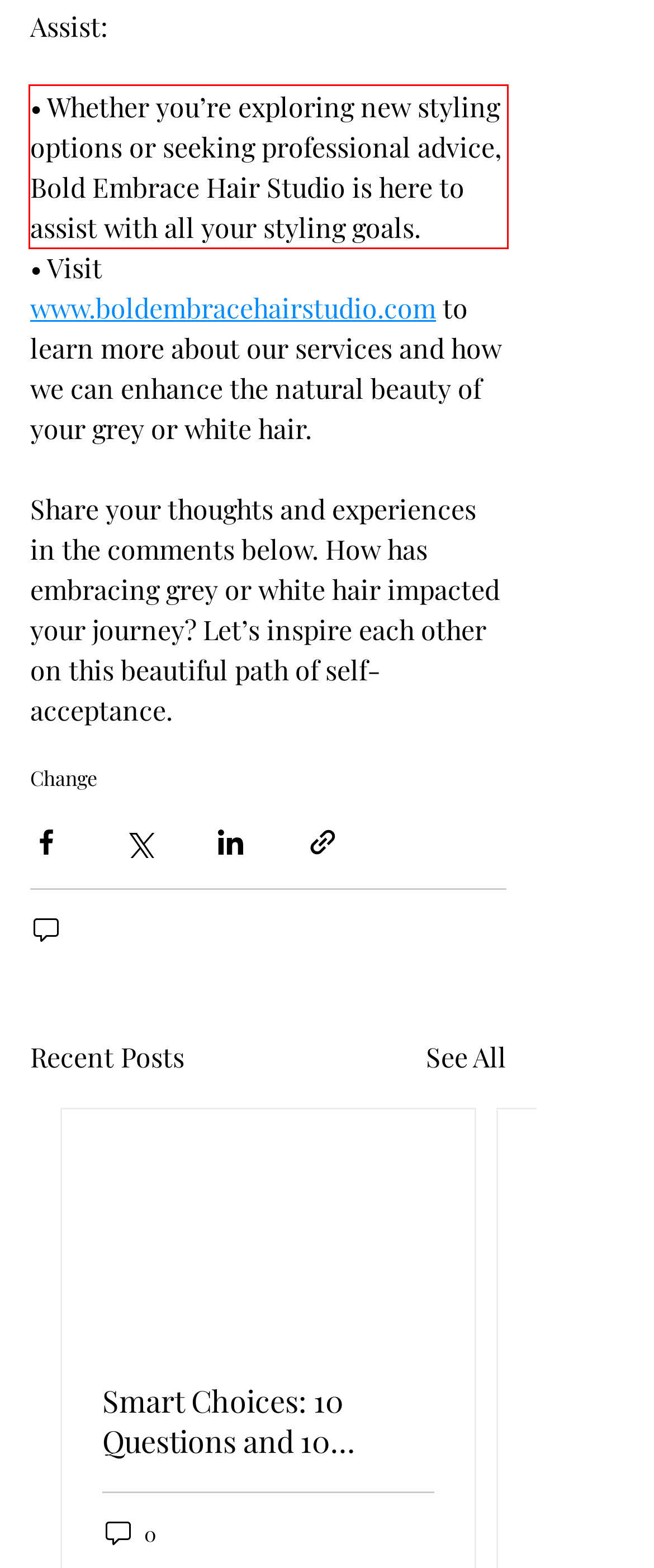By examining the provided screenshot of a webpage, recognize the text within the red bounding box and generate its text content.

• Whether you’re exploring new styling options or seeking professional advice, Bold Embrace Hair Studio is here to assist with all your styling goals.